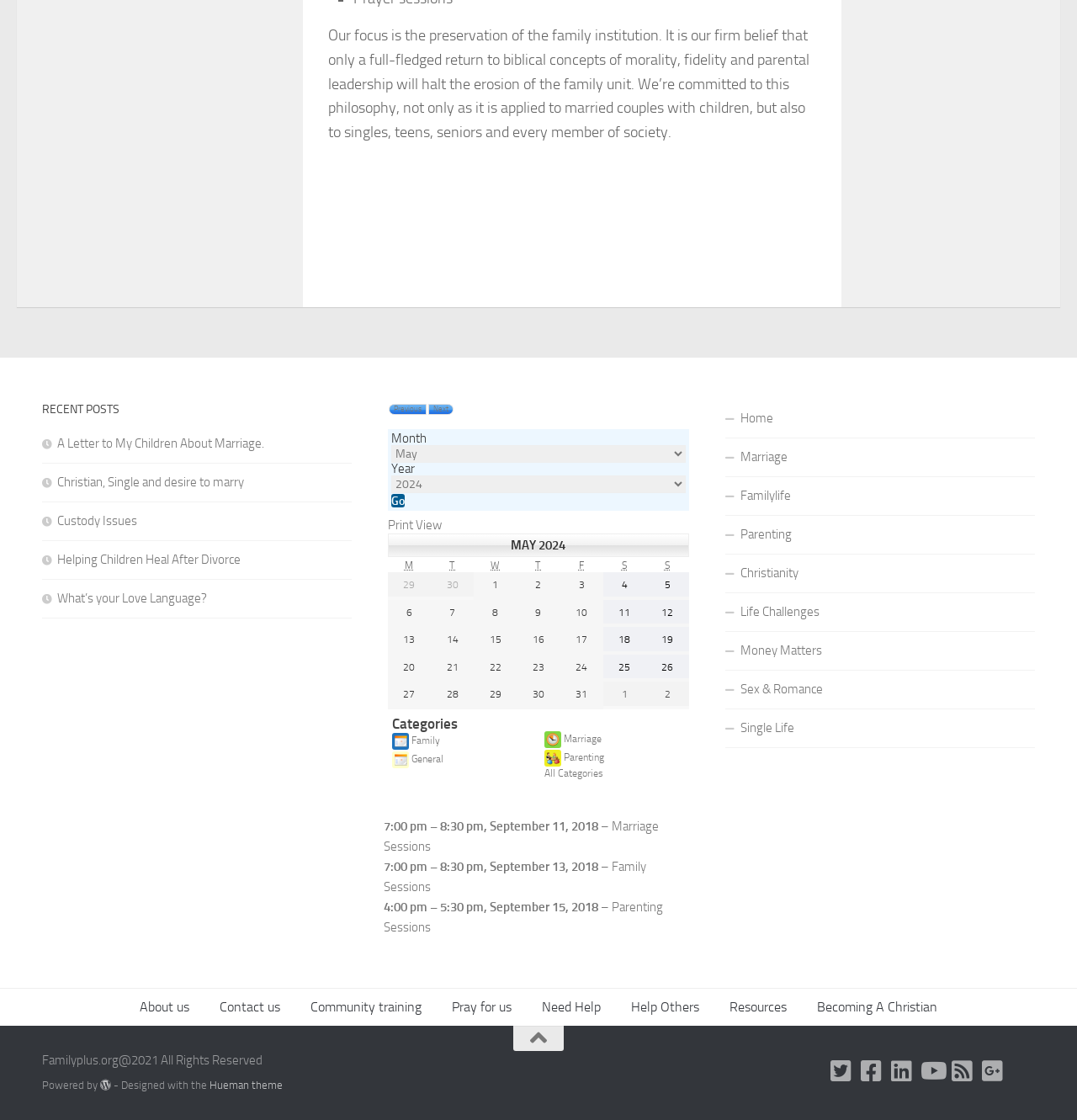Using the webpage screenshot, find the UI element described by aria-label="RSS Feed" title="RSS Feed". Provide the bounding box coordinates in the format (top-left x, top-left y, bottom-right x, bottom-right y), ensuring all values are floating point numbers between 0 and 1.

[0.883, 0.946, 0.905, 0.967]